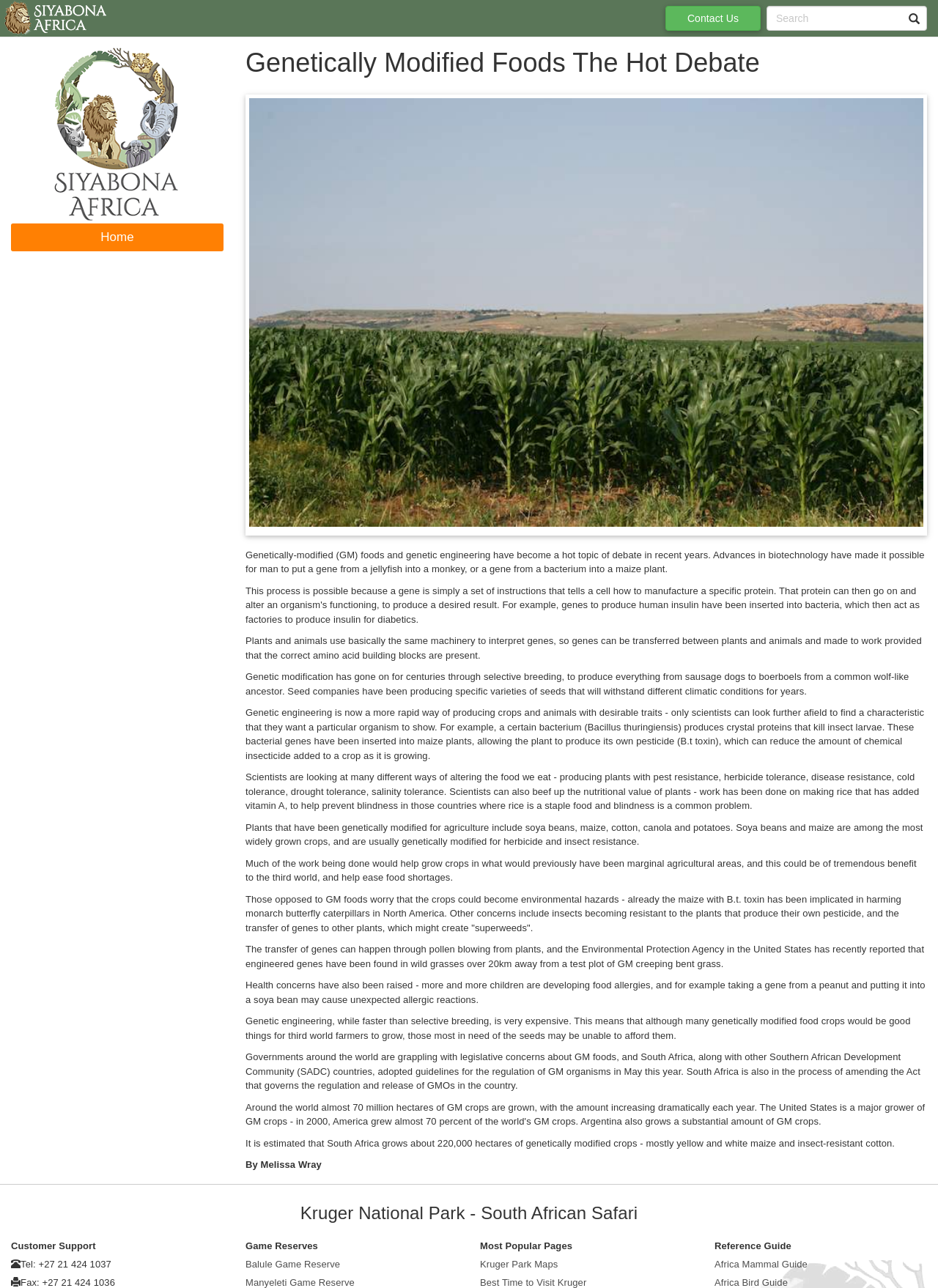From the given element description: "Best Time to Visit Kruger", find the bounding box for the UI element. Provide the coordinates as four float numbers between 0 and 1, in the order [left, top, right, bottom].

[0.512, 0.991, 0.625, 1.0]